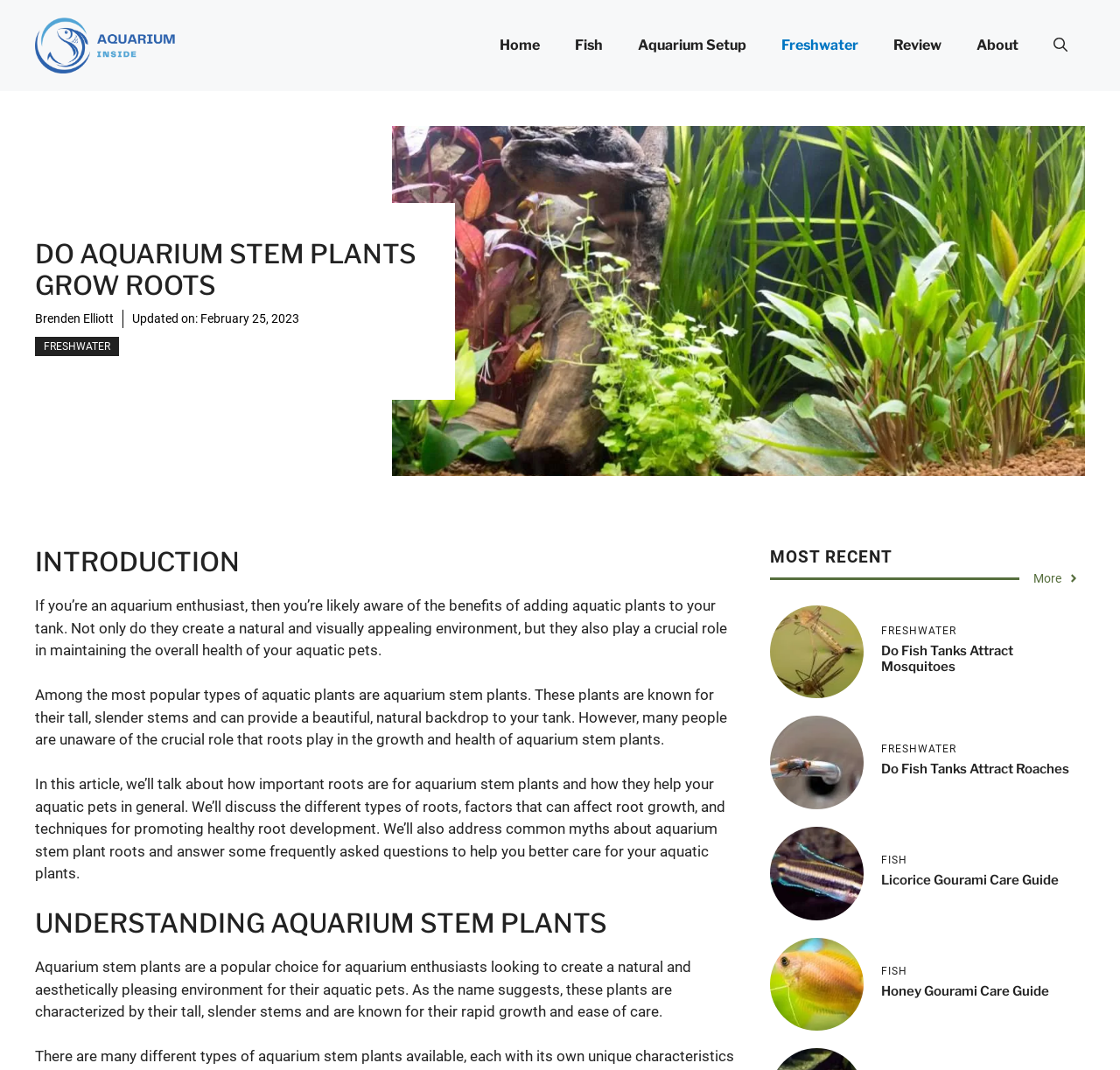Using the element description: "aria-label="Open Search Bar"", determine the bounding box coordinates. The coordinates should be in the format [left, top, right, bottom], with values between 0 and 1.

[0.925, 0.018, 0.969, 0.067]